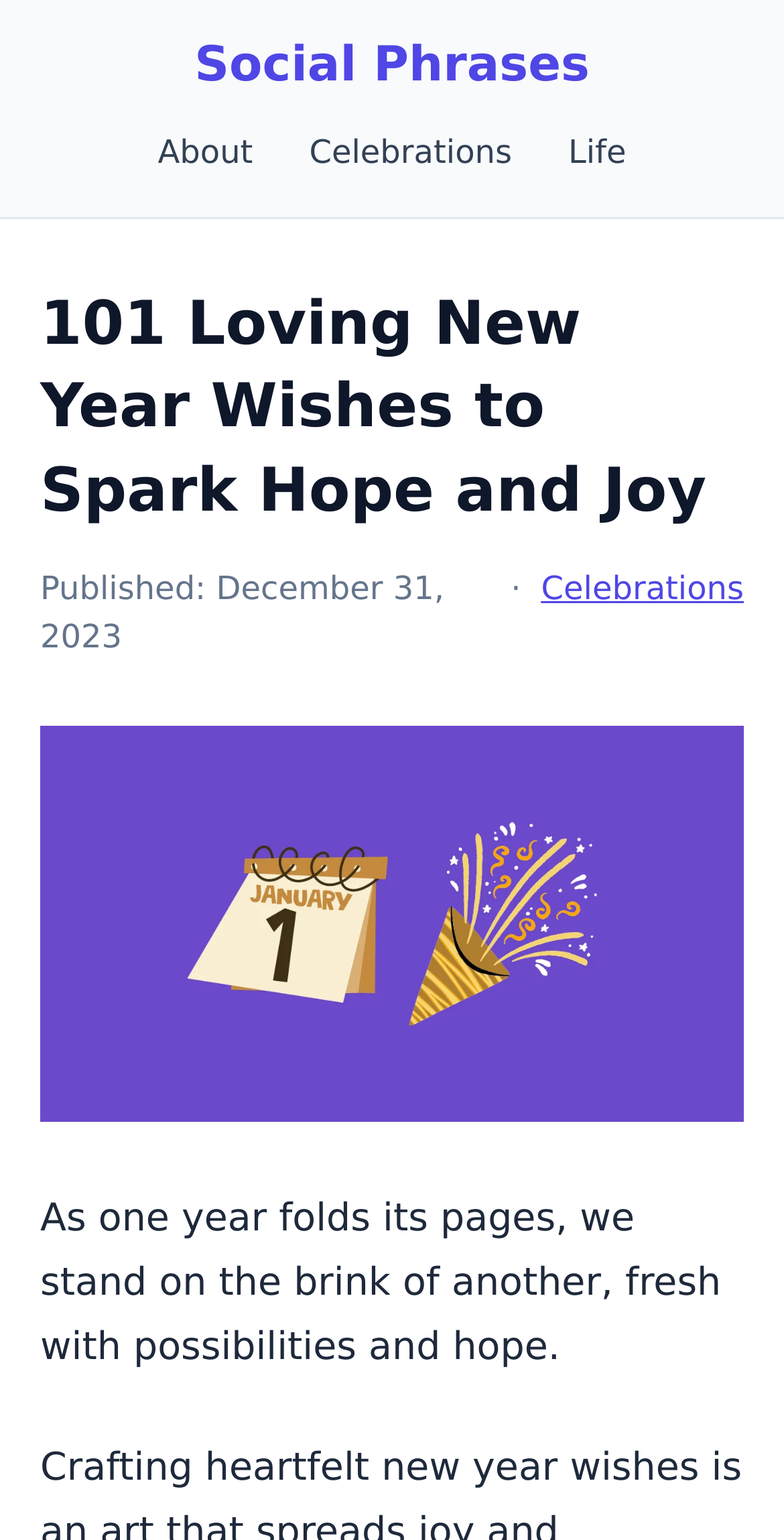Determine the bounding box coordinates for the HTML element described here: "Celebrations".

[0.69, 0.369, 0.949, 0.394]